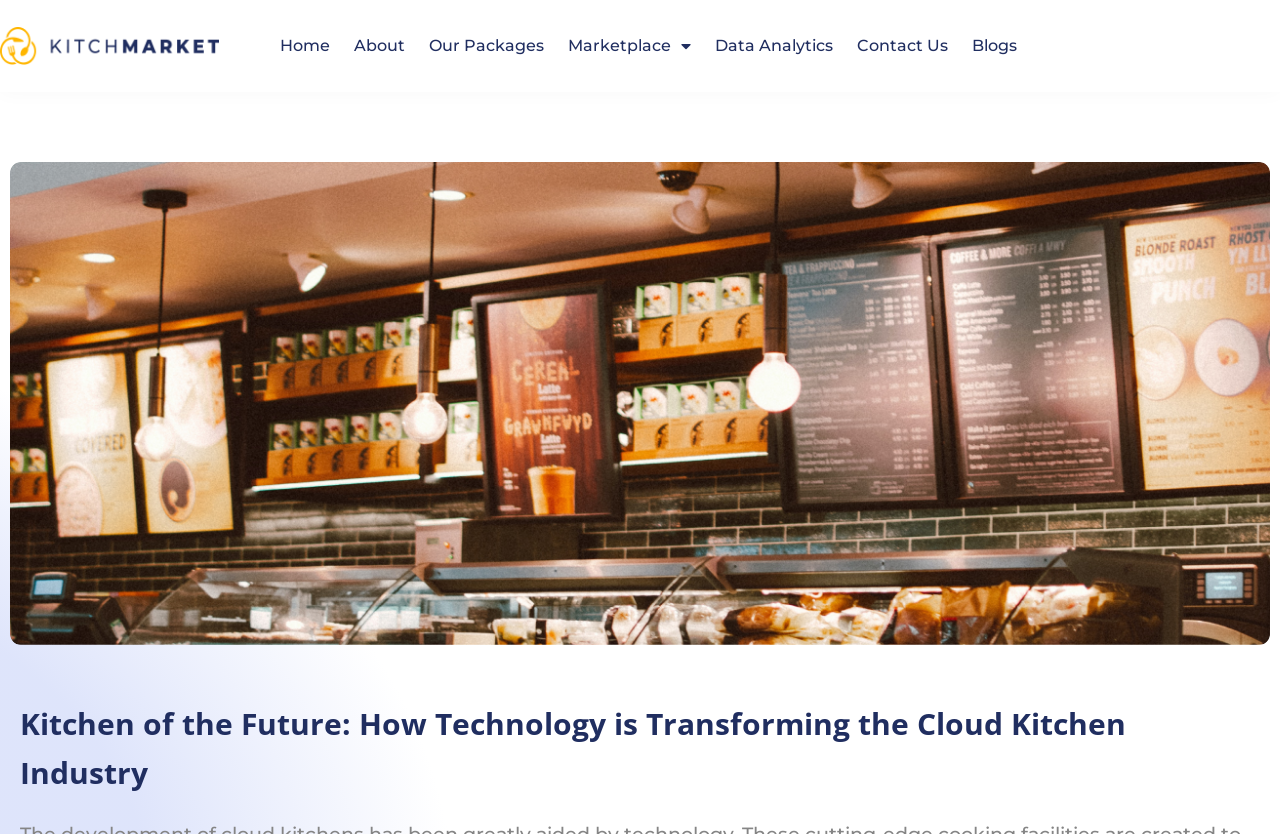Explain the webpage's design and content in an elaborate manner.

The webpage is about the development of cloud kitchens and the role of technology in transforming the industry. At the top of the page, there is a row of navigation links, including "Home", "About", "Our Packages", "Marketplace", "Data Analytics", "Contact Us", and "Blogs". These links are positioned horizontally, with "Home" on the left and "Blogs" on the right.

Below the navigation links, there is a large image that takes up most of the width of the page, with a heading "Kitchen of the Future: How Technology is Transforming the Cloud Kitchen Industry" positioned at the bottom of the image. The image and heading are centered on the page.

The heading is a prominent element on the page, taking up a significant amount of vertical space. The text of the heading summarizes the main topic of the webpage, which is the transformation of the cloud kitchen industry through technology.

There is also a small link at the top left corner of the page, which is not part of the navigation menu. Overall, the webpage has a clean and organized layout, with a clear focus on the main topic of cloud kitchens and technology.